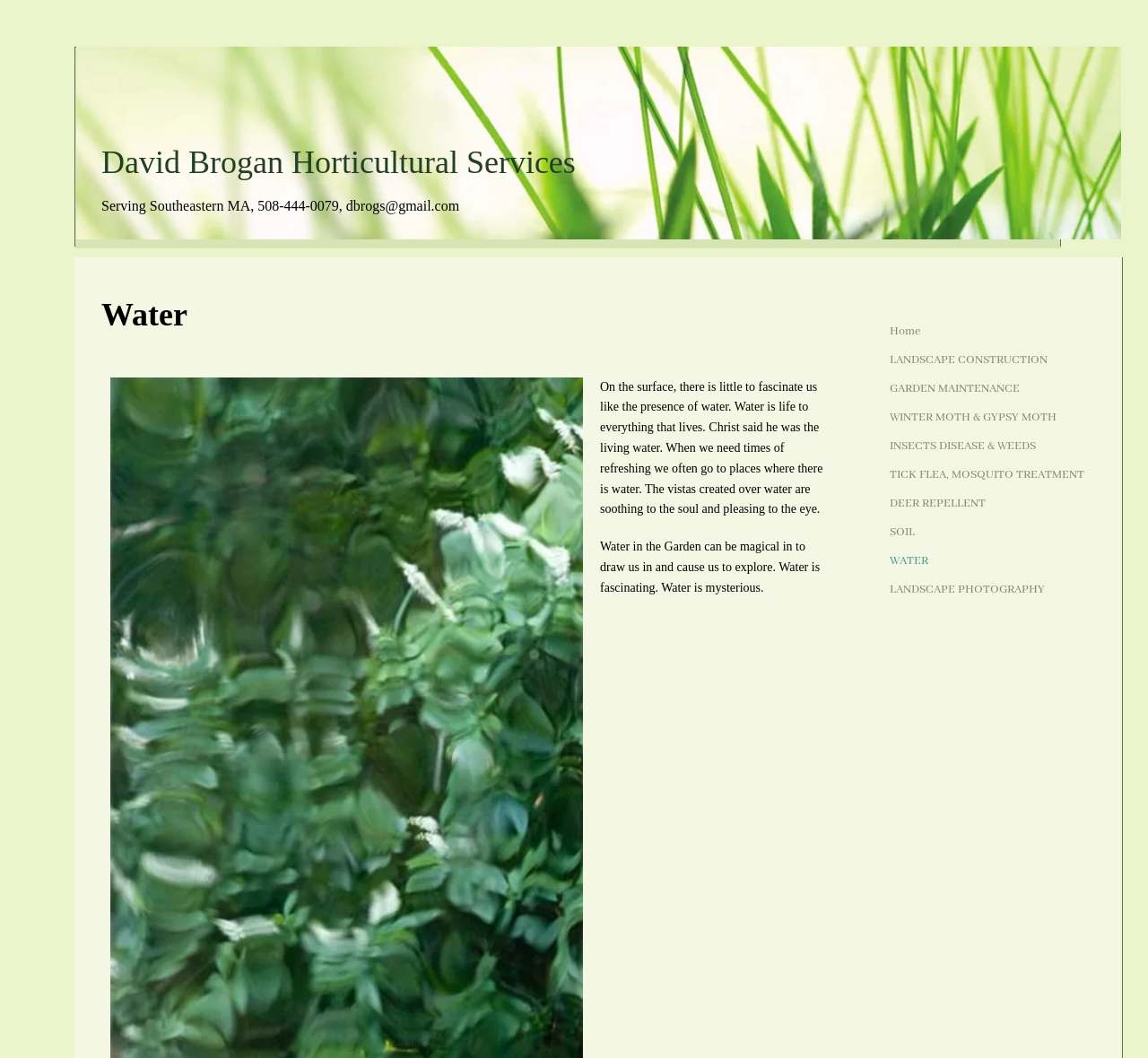Can you specify the bounding box coordinates for the region that should be clicked to fulfill this instruction: "go to WATER page".

[0.767, 0.518, 0.816, 0.542]